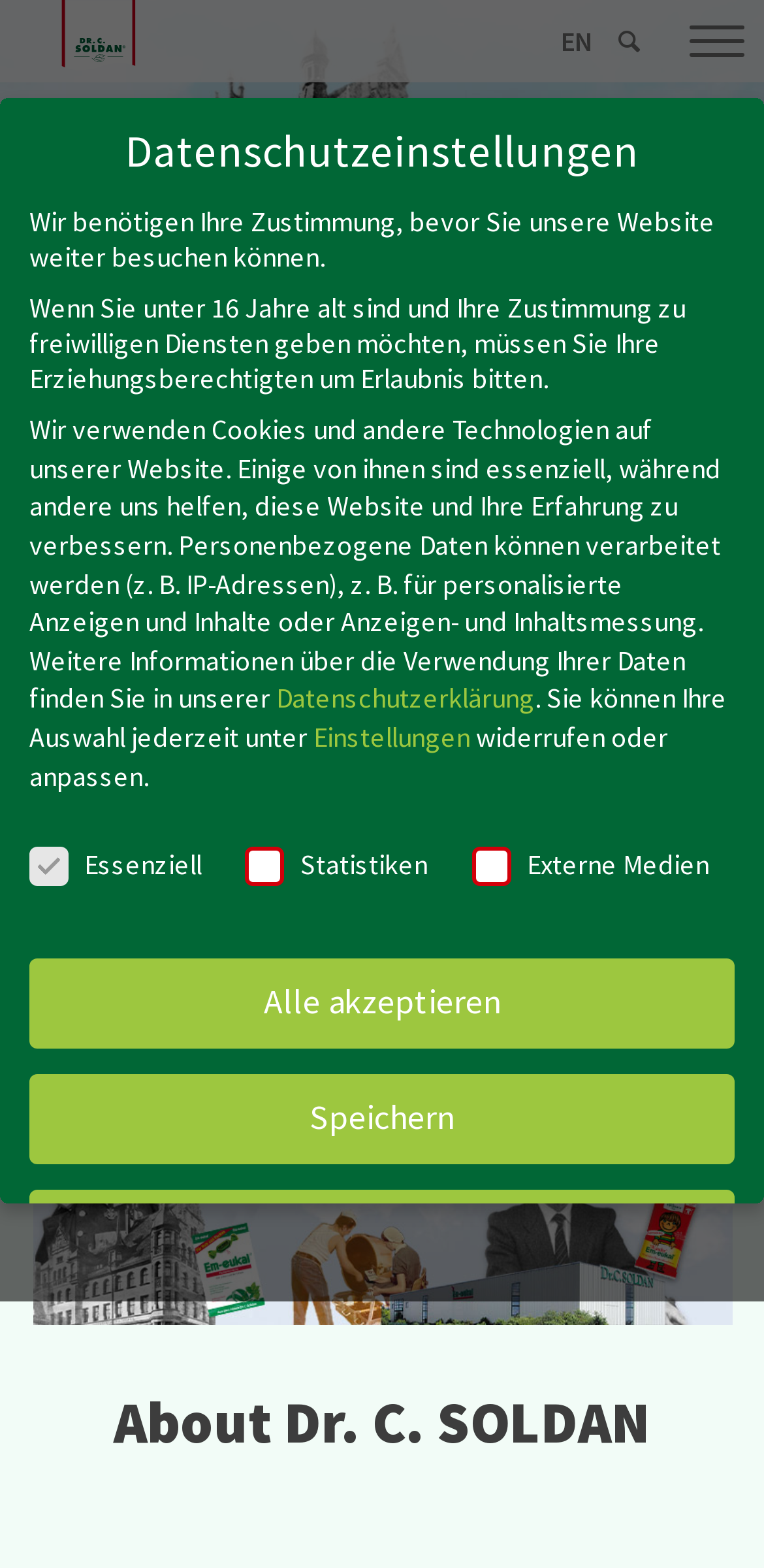Pinpoint the bounding box coordinates of the element that must be clicked to accomplish the following instruction: "Read the data protection declaration". The coordinates should be in the format of four float numbers between 0 and 1, i.e., [left, top, right, bottom].

[0.362, 0.434, 0.7, 0.457]